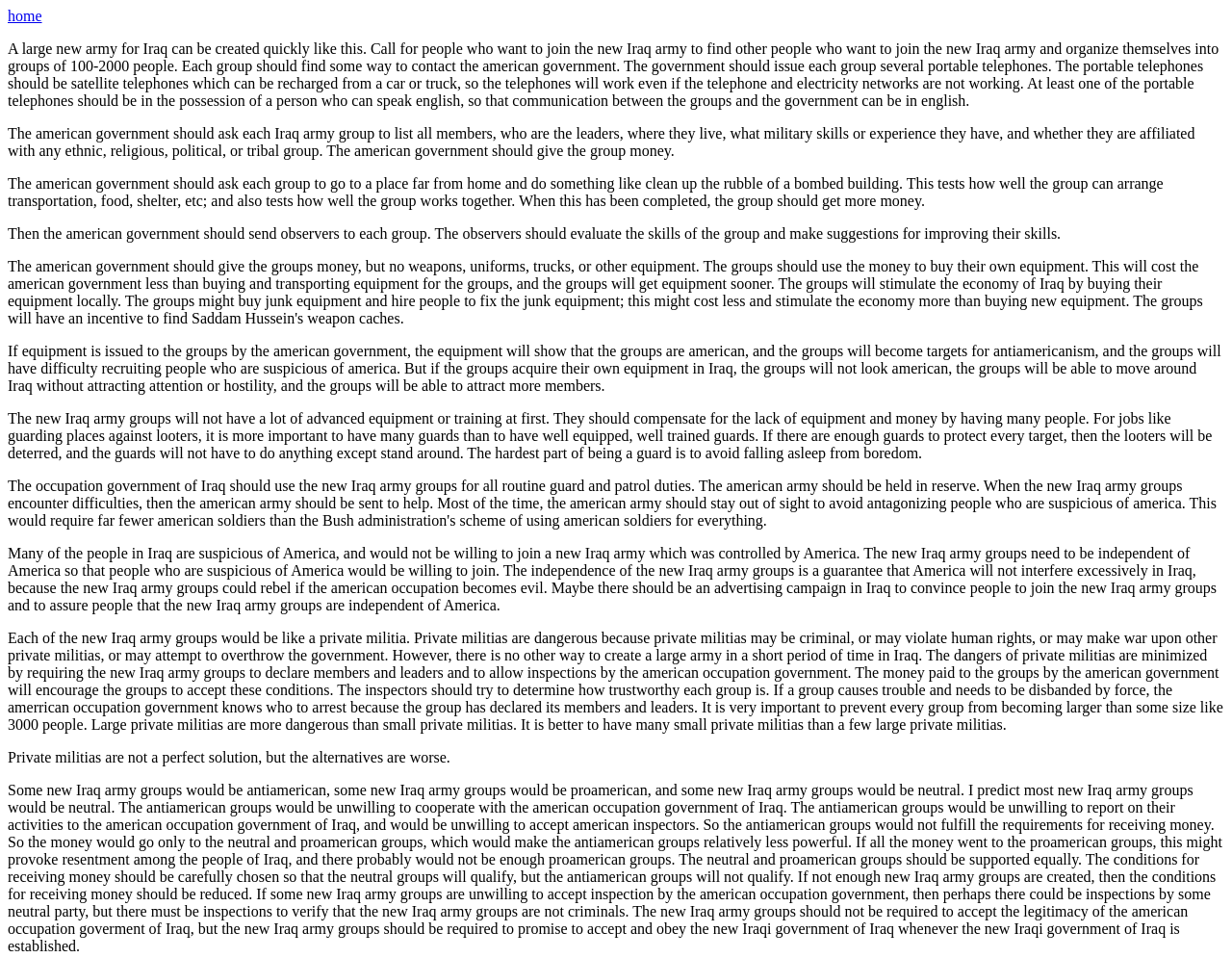Utilize the details in the image to thoroughly answer the following question: What is the main advantage of having many guards in jobs like guarding places against looters?

According to the webpage, for jobs like guarding places against looters, it is more important to have many guards than to have well-equipped, well-trained guards. If there are enough guards to protect every target, then the looters will be deterred, and the guards will not have to do anything except stand around.